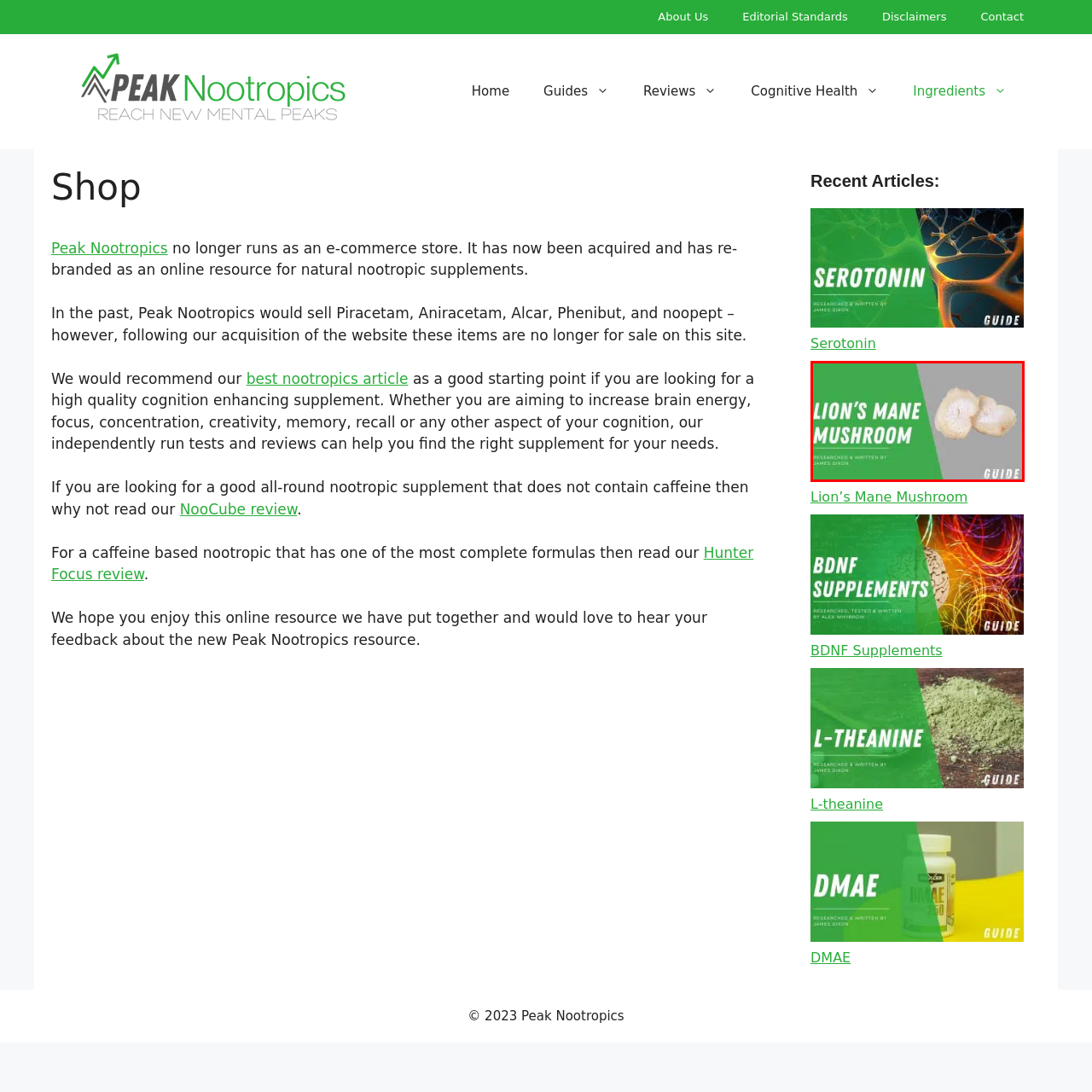Describe fully the image that is contained within the red bounding box.

The image presents a visually striking guide about "Lion's Mane Mushroom." The background features a vibrant green color, which contrasts well with the light-colored, fuzzy texture of the mushroom depicted prominently on the right side. The text is bold and clearly states the title "LION'S MANE MUSHROOM," ensuring easy readability. Below the title, it notes that the content is "RESEARCHED & WRITTEN BY JAMES DIXON," giving credit to the author and enhancing the credibility of the information. This image is likely associated with informative content on natural nootropics and cognitive health, as suggested by its appearance in the "Recent Articles" section on the Peak Nootropics website.